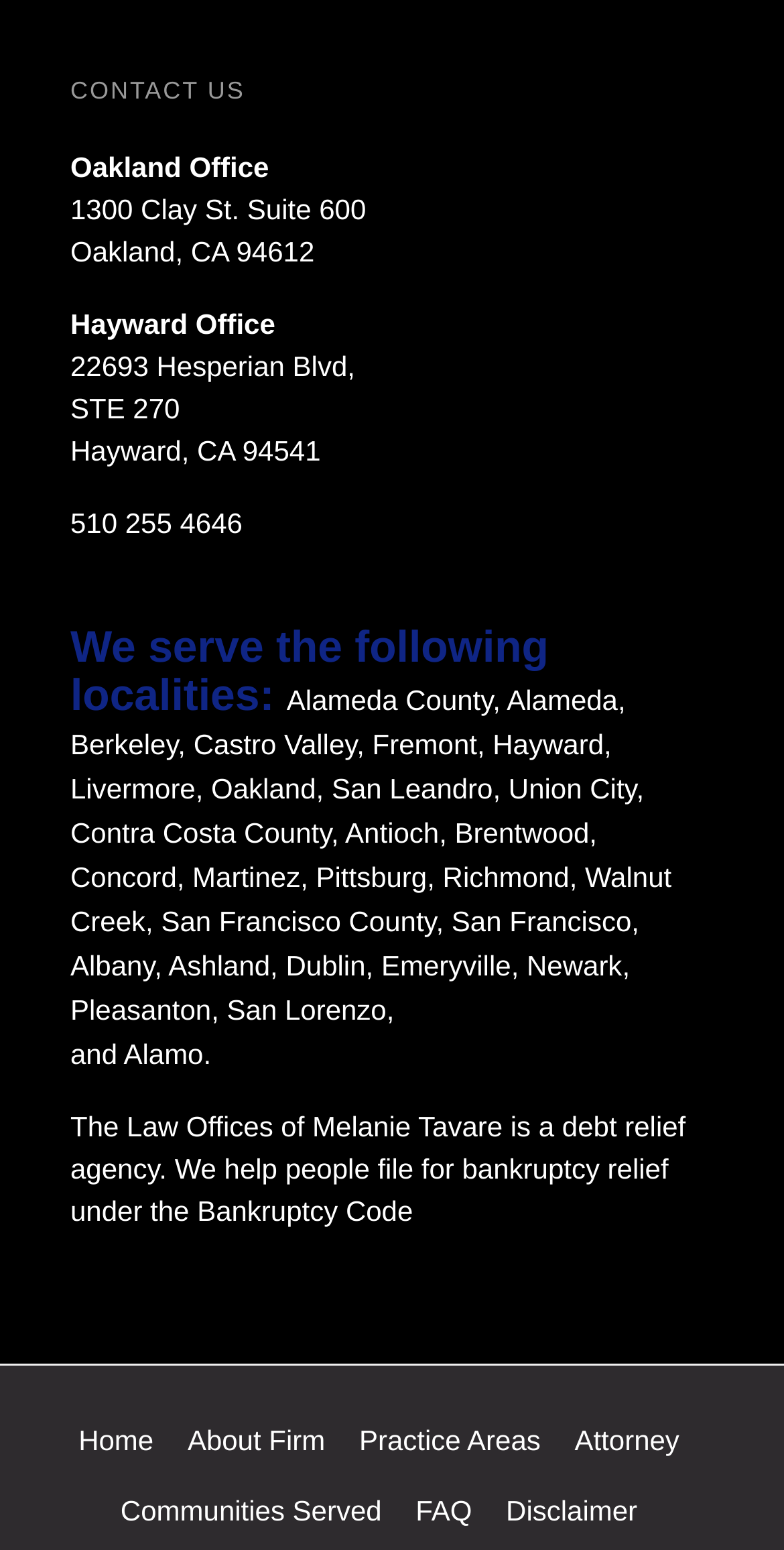Using the description: "Dublin", determine the UI element's bounding box coordinates. Ensure the coordinates are in the format of four float numbers between 0 and 1, i.e., [left, top, right, bottom].

[0.365, 0.612, 0.466, 0.633]